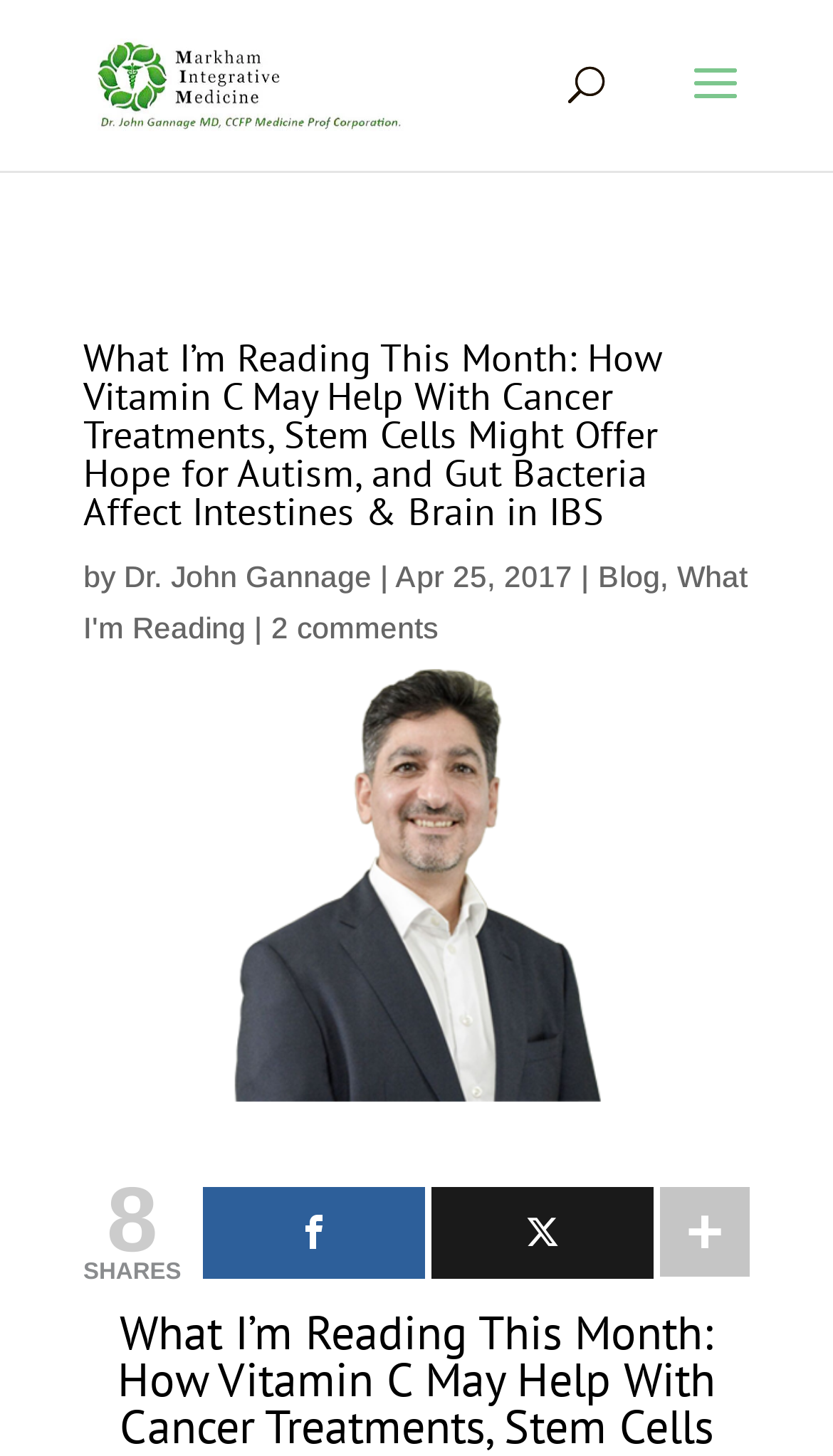Please specify the bounding box coordinates in the format (top-left x, top-left y, bottom-right x, bottom-right y), with values ranging from 0 to 1. Identify the bounding box for the UI component described as follows: 2 comments

[0.326, 0.419, 0.526, 0.443]